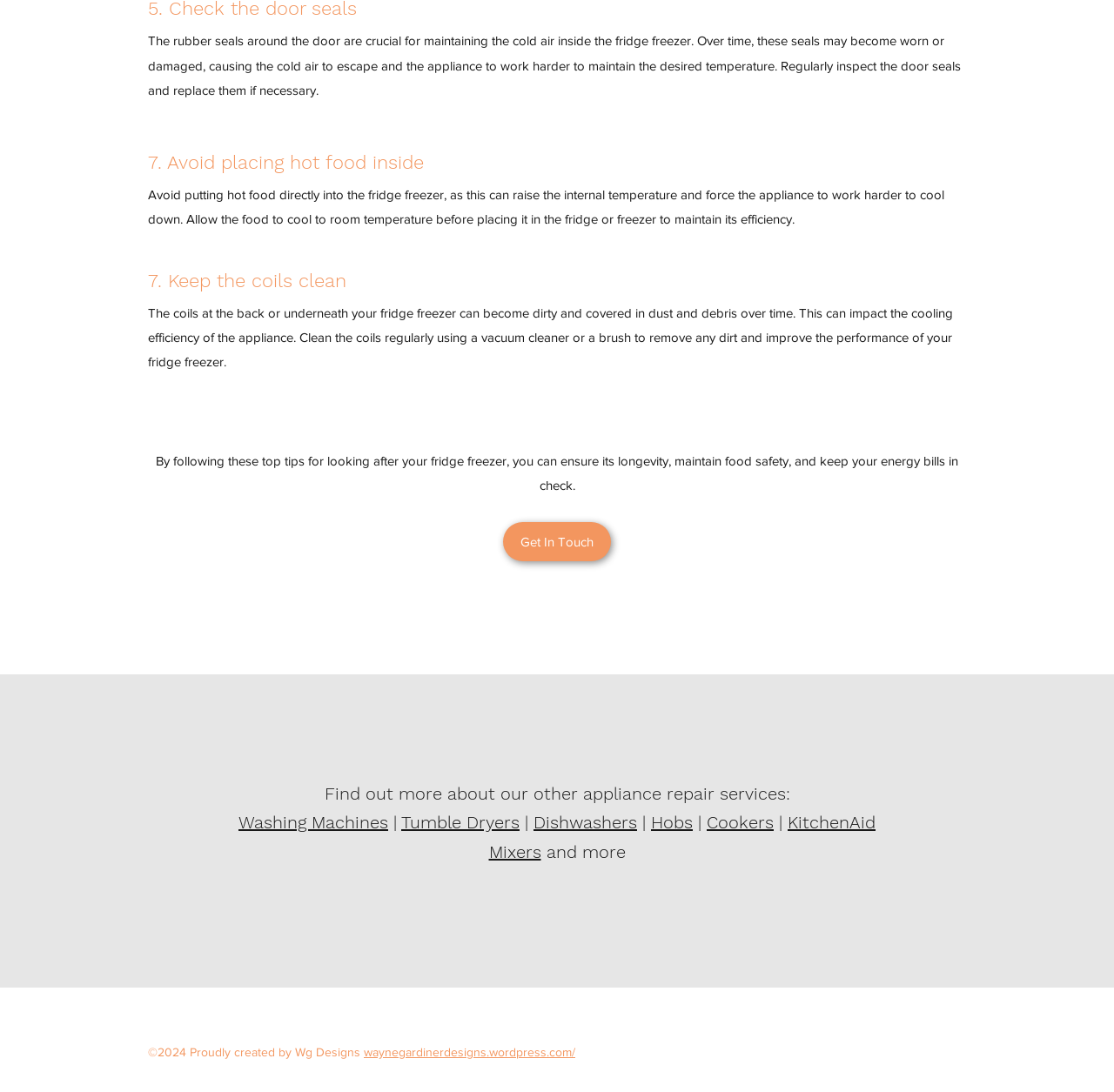Show the bounding box coordinates for the HTML element described as: "KitchenAid Mixers".

[0.439, 0.744, 0.786, 0.789]